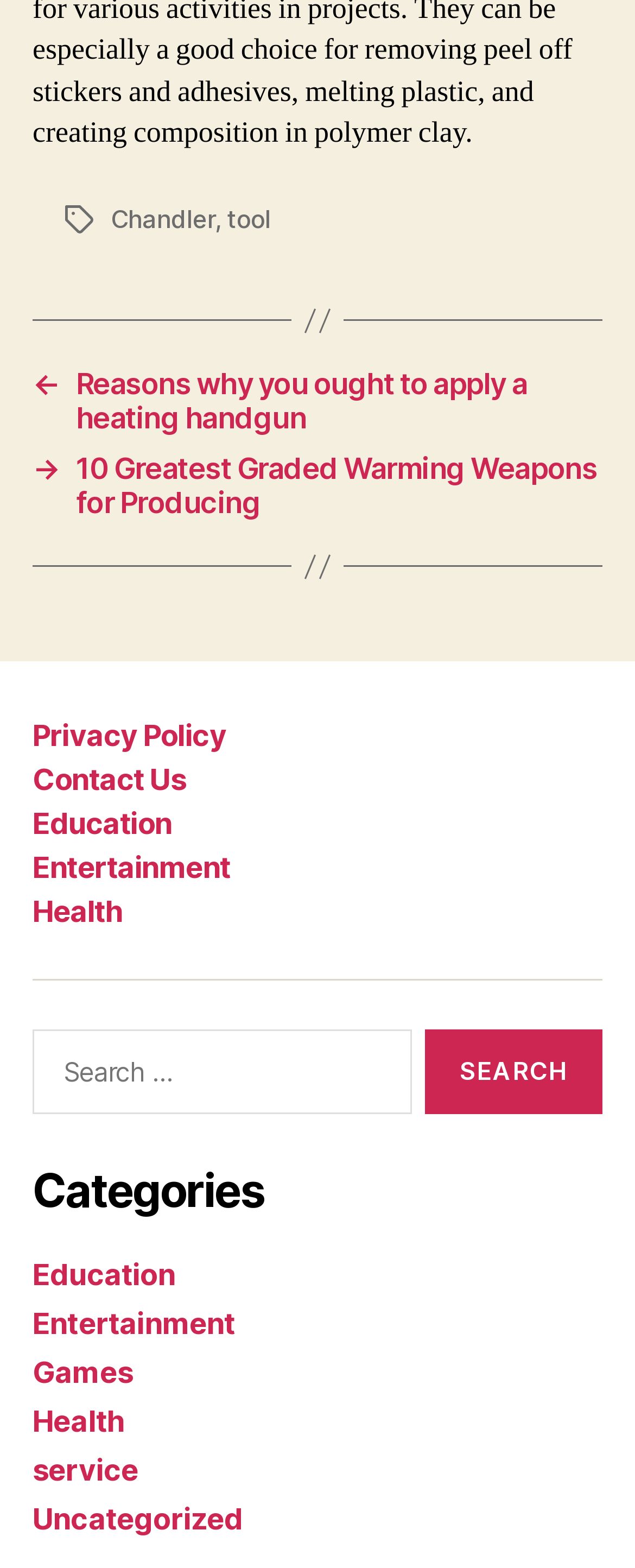How many links are in the 'Footer' section?
Based on the screenshot, answer the question with a single word or phrase.

6